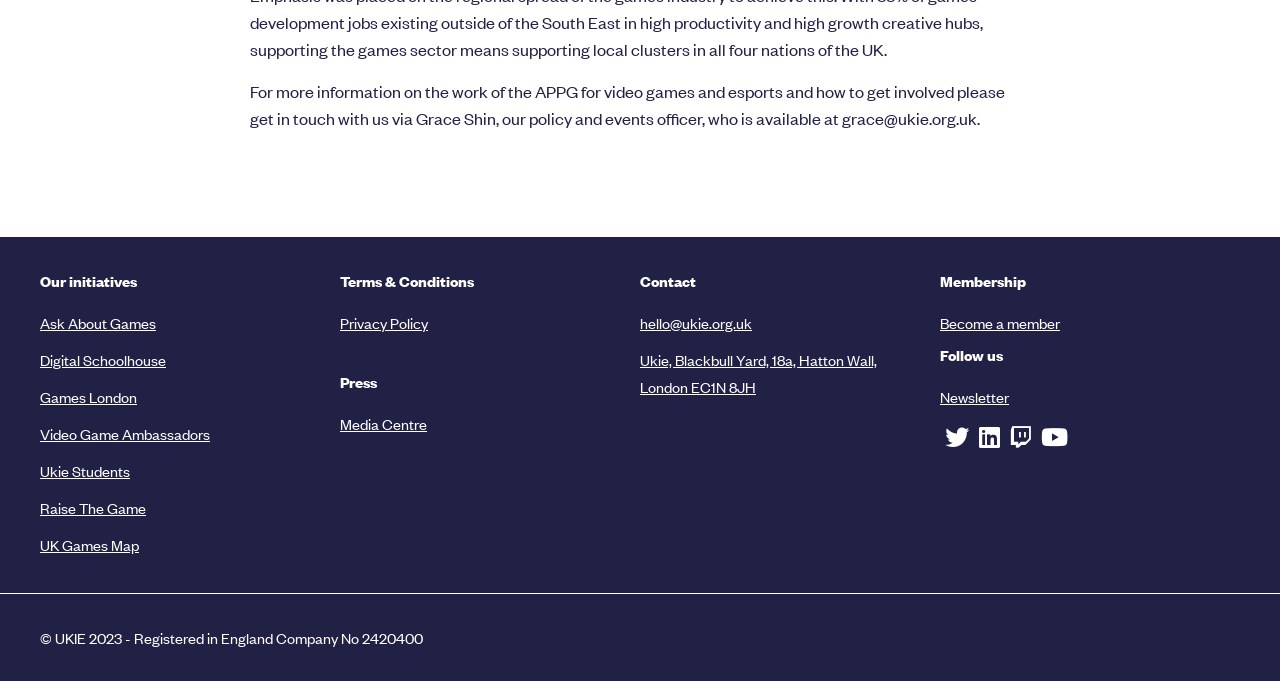Please locate the bounding box coordinates of the element that should be clicked to achieve the given instruction: "Learn about Ask About Games".

[0.031, 0.446, 0.219, 0.5]